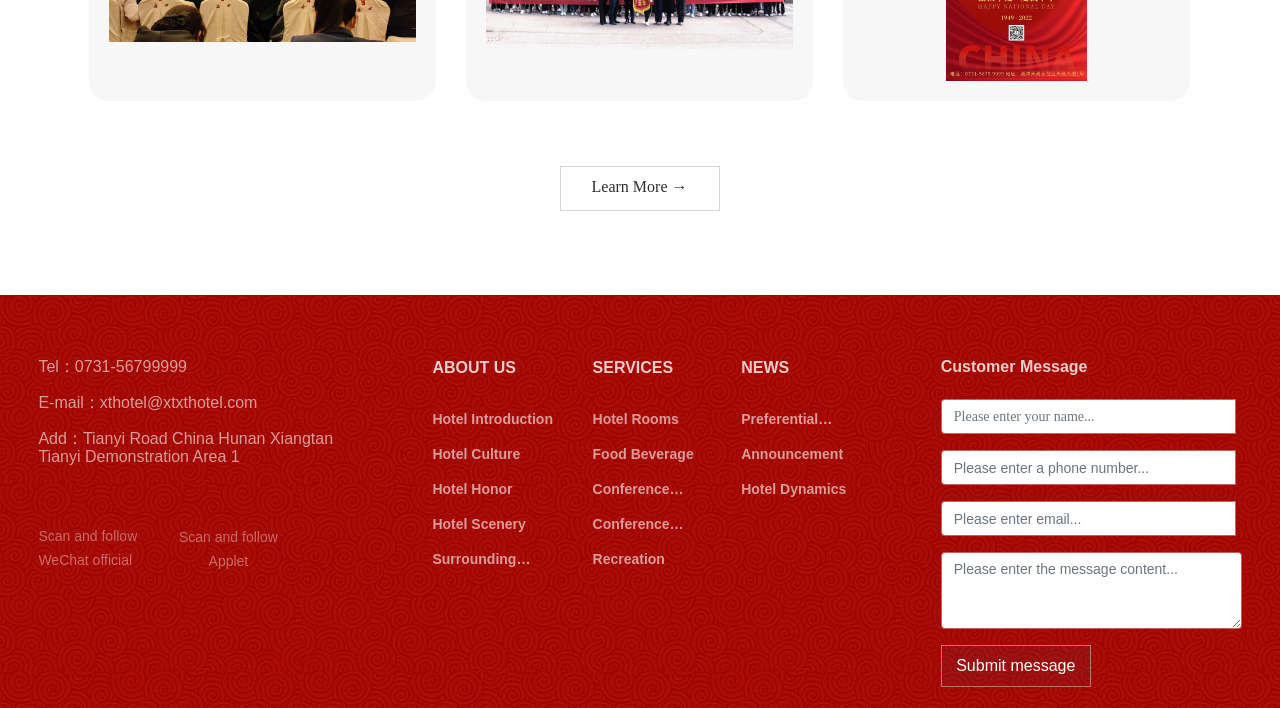Show me the bounding box coordinates of the clickable region to achieve the task as per the instruction: "Send an email".

[0.03, 0.557, 0.201, 0.581]